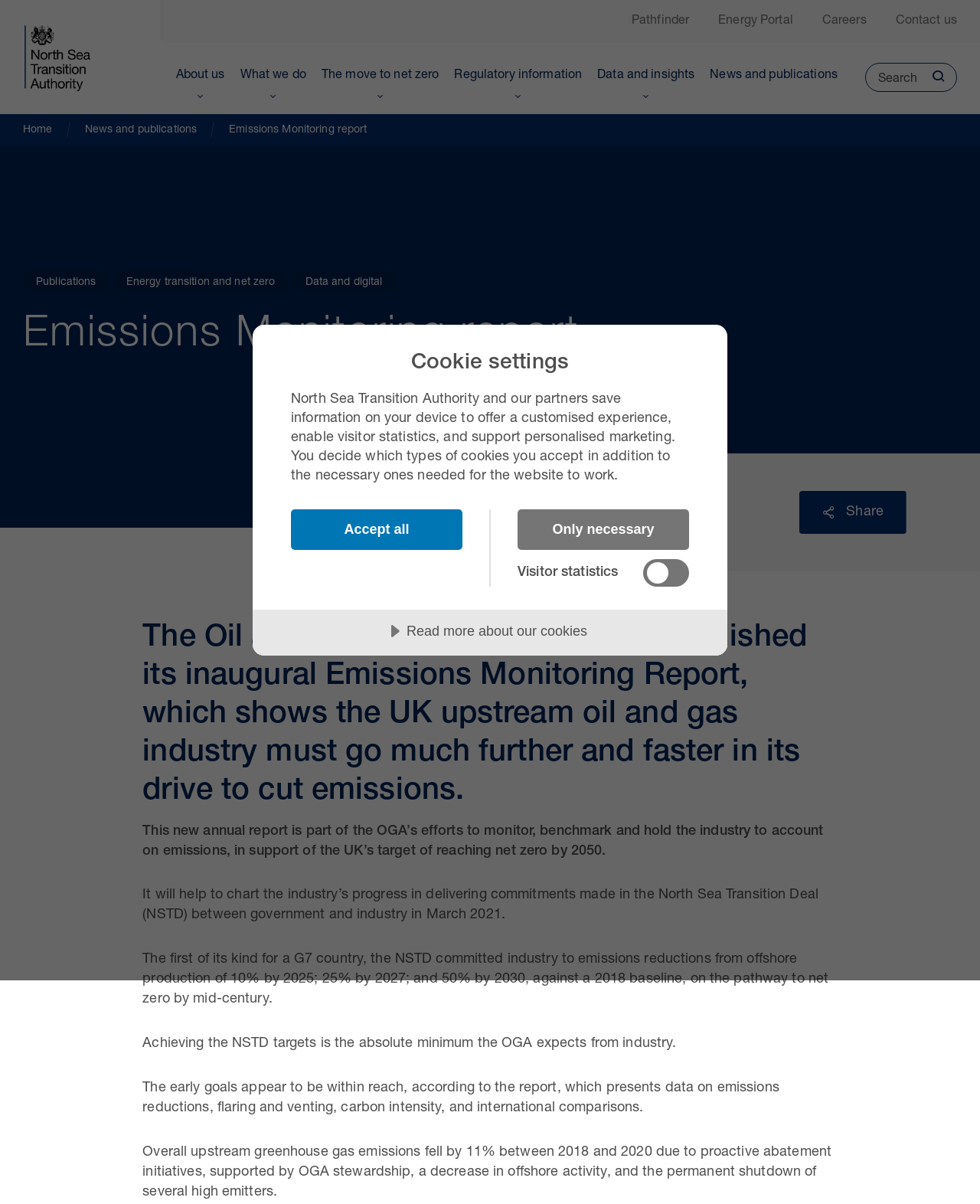Find the bounding box coordinates of the element to click in order to complete the given instruction: "Read more about cookies."

[0.258, 0.507, 0.742, 0.545]